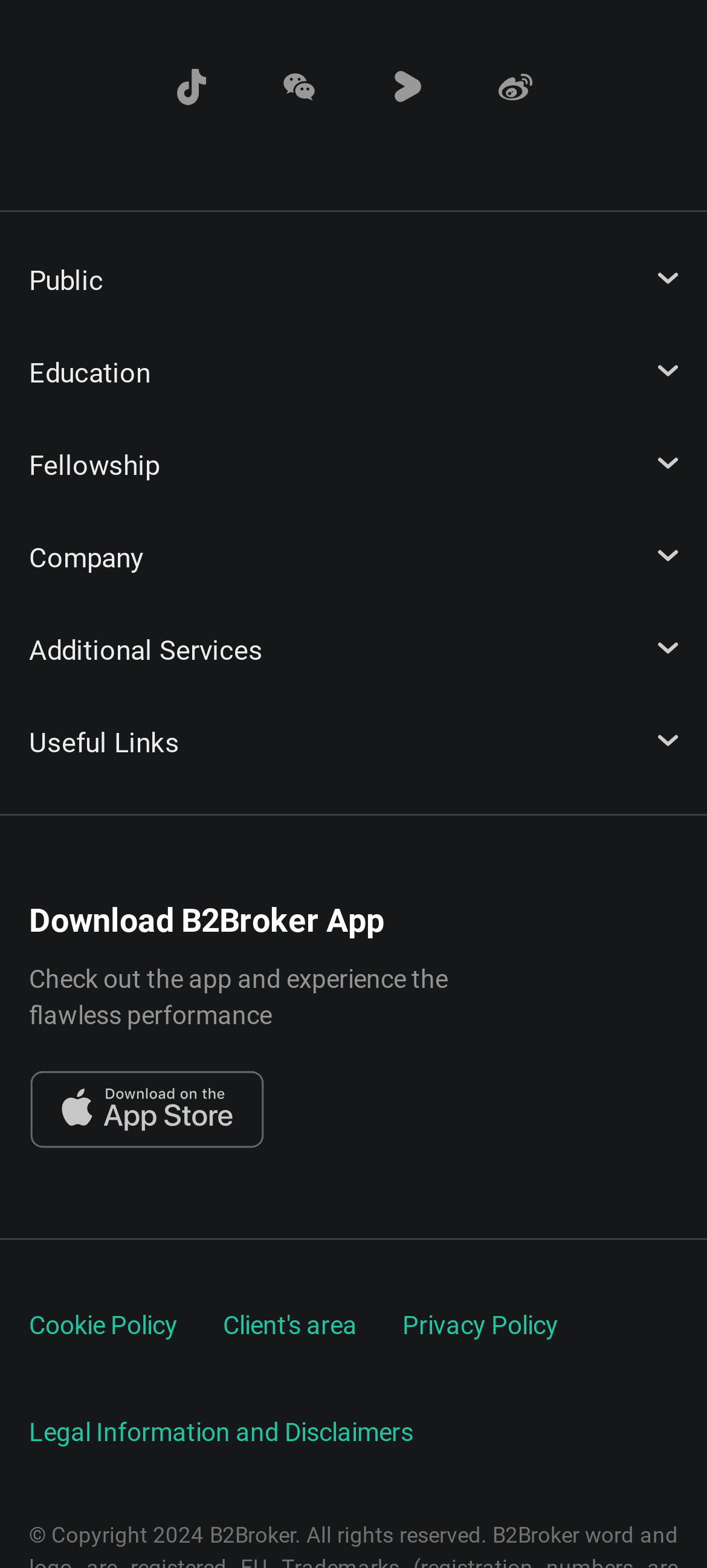Pinpoint the bounding box coordinates of the area that must be clicked to complete this instruction: "Learn about Forex Liquidity".

[0.127, 0.71, 0.927, 0.749]